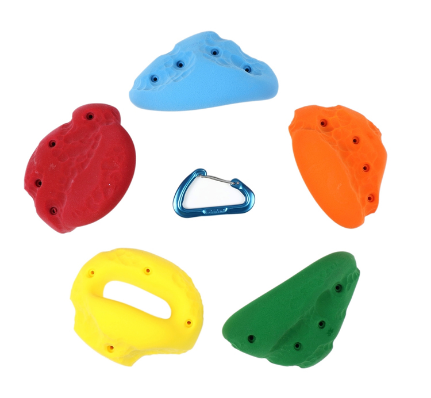Create a detailed narrative of what is happening in the image.

This image features a vibrant assortment of five extra-large limestone climbing jugs arranged in a dynamic layout. Each jug is uniquely colored, showcasing bright red, blue, yellow, orange, and green shades, designed to appeal to climbers and enhance visibility against climbing walls. The jugs exhibit a textured surface, resembling natural rock formations, which provides excellent grip for climbers. 

In the center of this colorful array is a blue carabiner, an essential climbing accessory, emphasizing safety and functionality in climbing endeavors. The combination of these striking jugs and the carabiner highlights not only the playful aesthetics but also the practical aspects of rock climbing gear. Perfect for both beginners and experienced climbers, these holds are designed to facilitate a range of climbing techniques on vertical walls, creating an engaging and challenging experience.